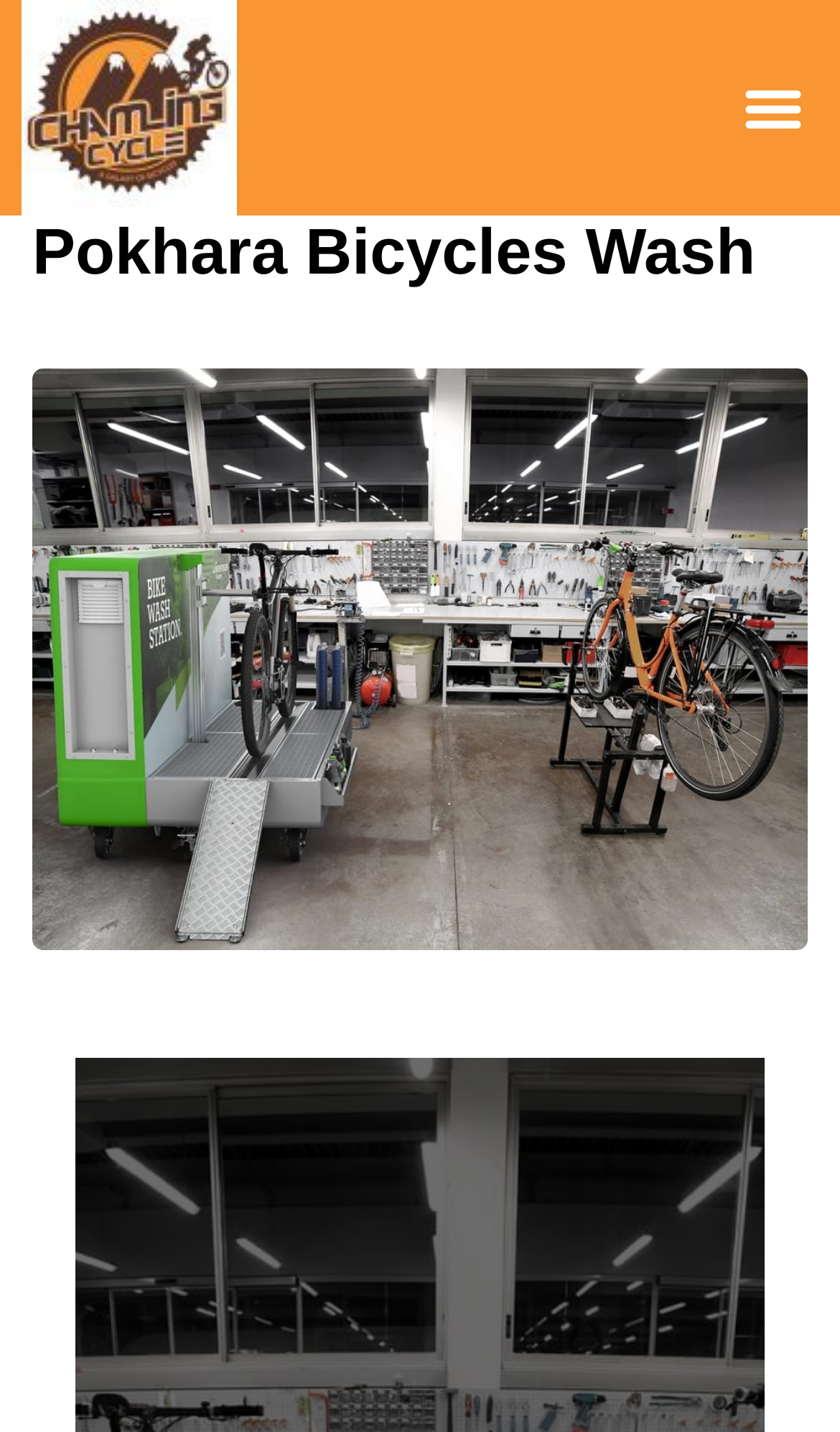Using the element description provided, determine the bounding box coordinates in the format (top-left x, top-left y, bottom-right x, bottom-right y). Ensure that all values are floating point numbers between 0 and 1. Element description: Home

None